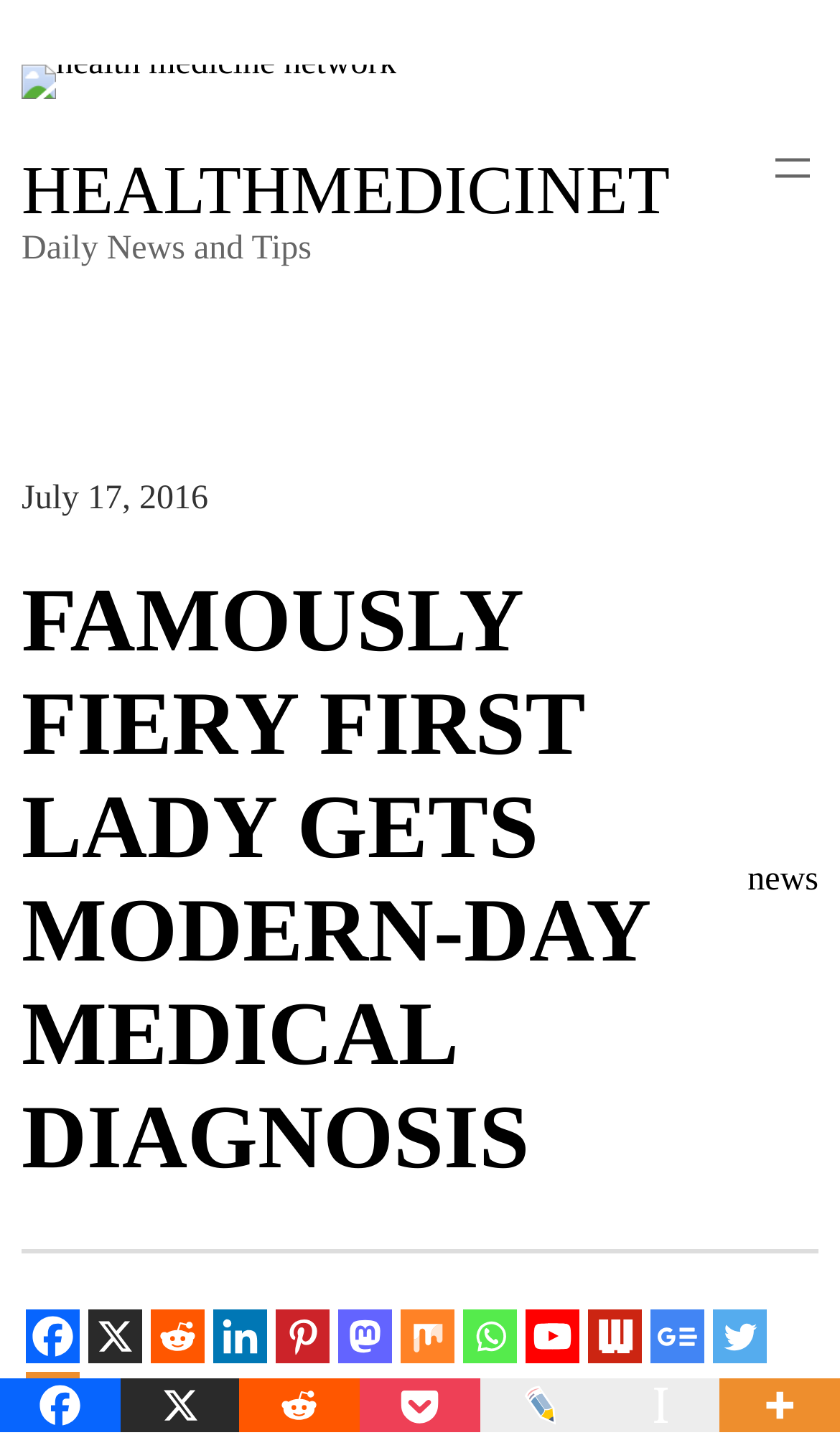Identify the bounding box coordinates of the section that should be clicked to achieve the task described: "Open the menu".

[0.913, 0.097, 0.974, 0.133]